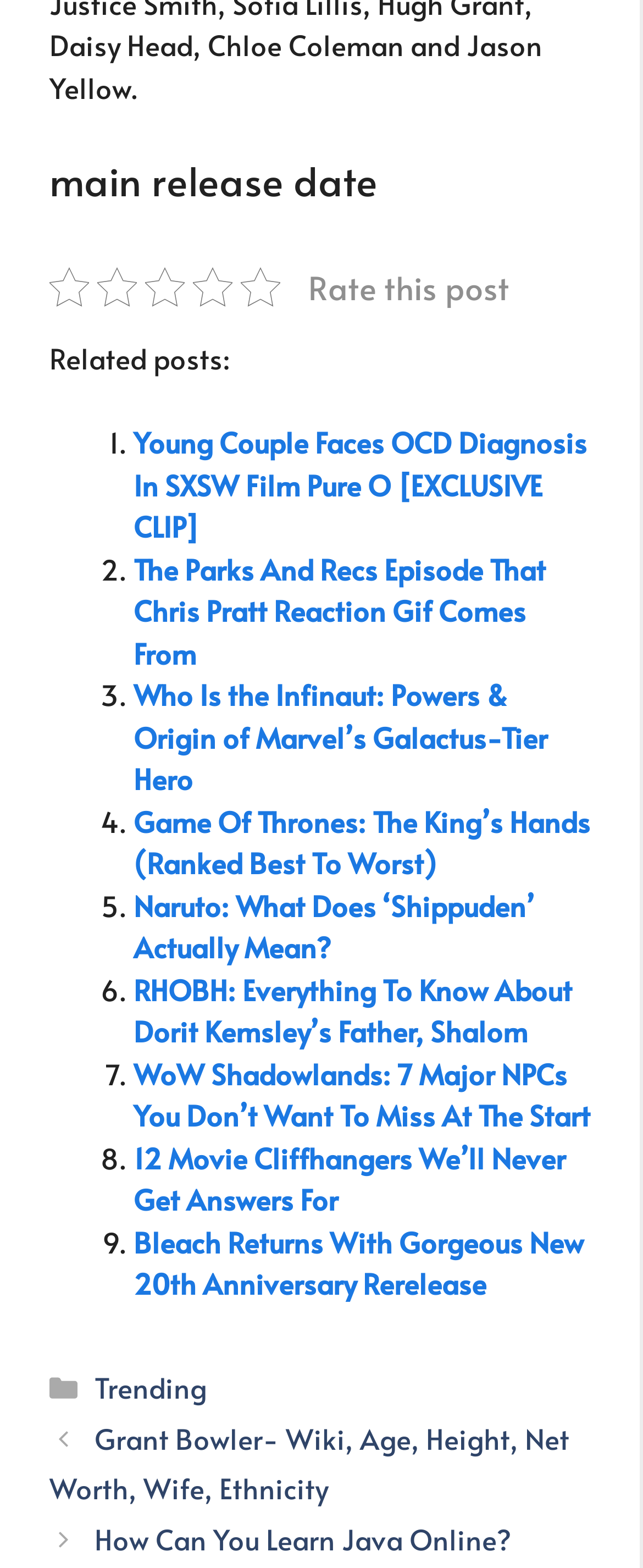Please determine the bounding box coordinates for the UI element described as: "Trending".

[0.147, 0.872, 0.321, 0.897]